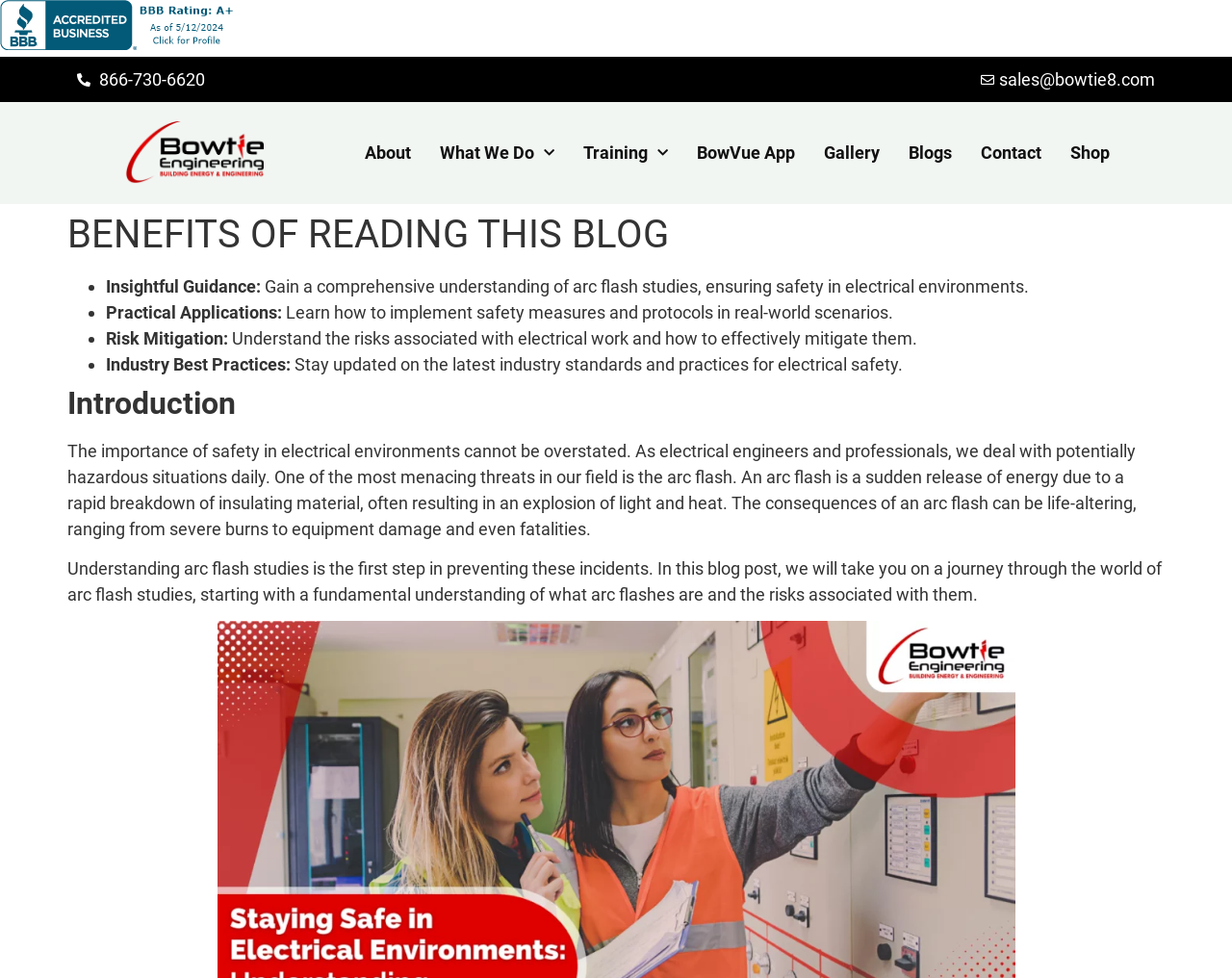Please locate the bounding box coordinates of the element that should be clicked to complete the given instruction: "Visit the Bowtie Engineering homepage".

[0.099, 0.124, 0.214, 0.189]